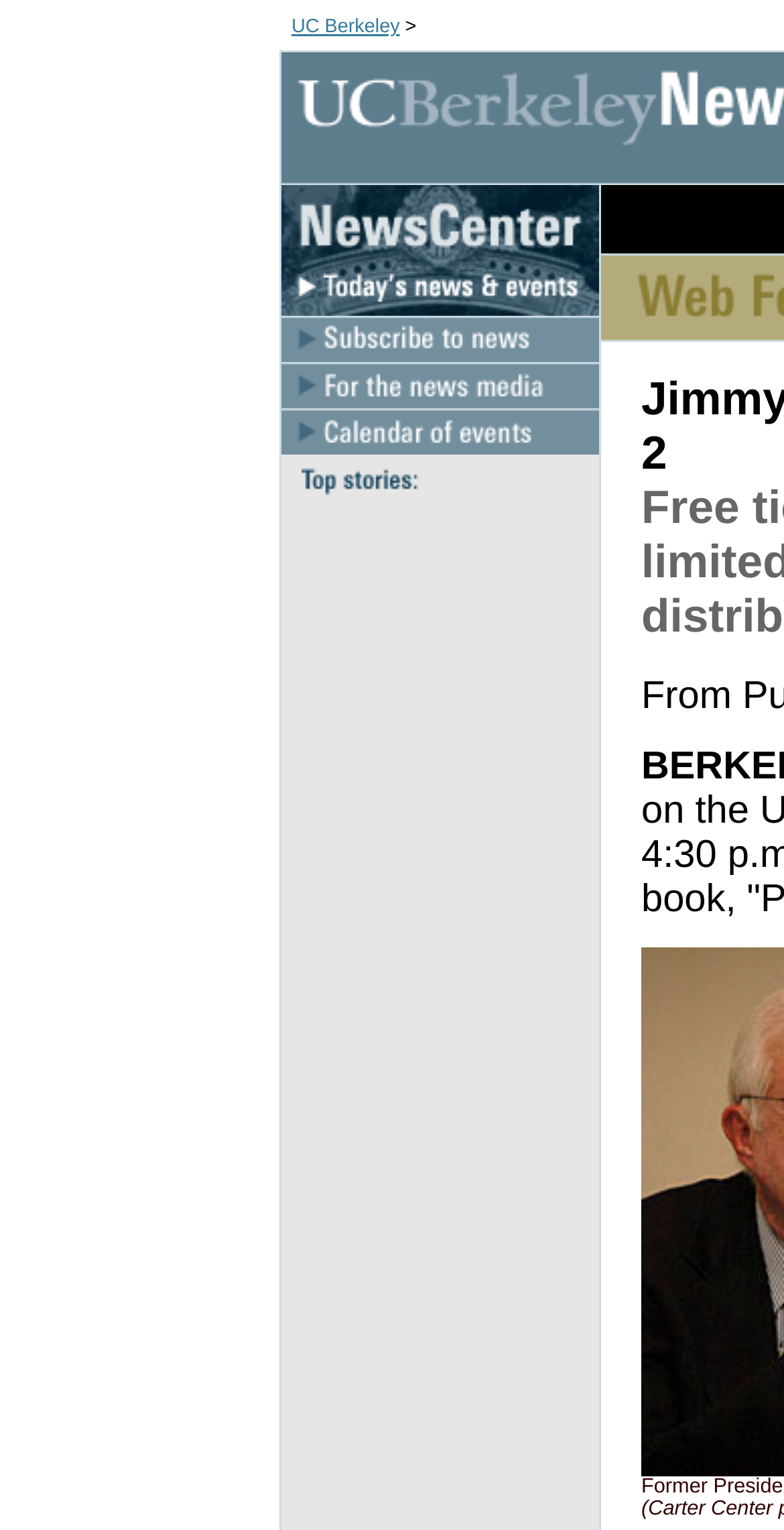Please respond to the question with a concise word or phrase:
What is the name of the university?

UC Berkeley